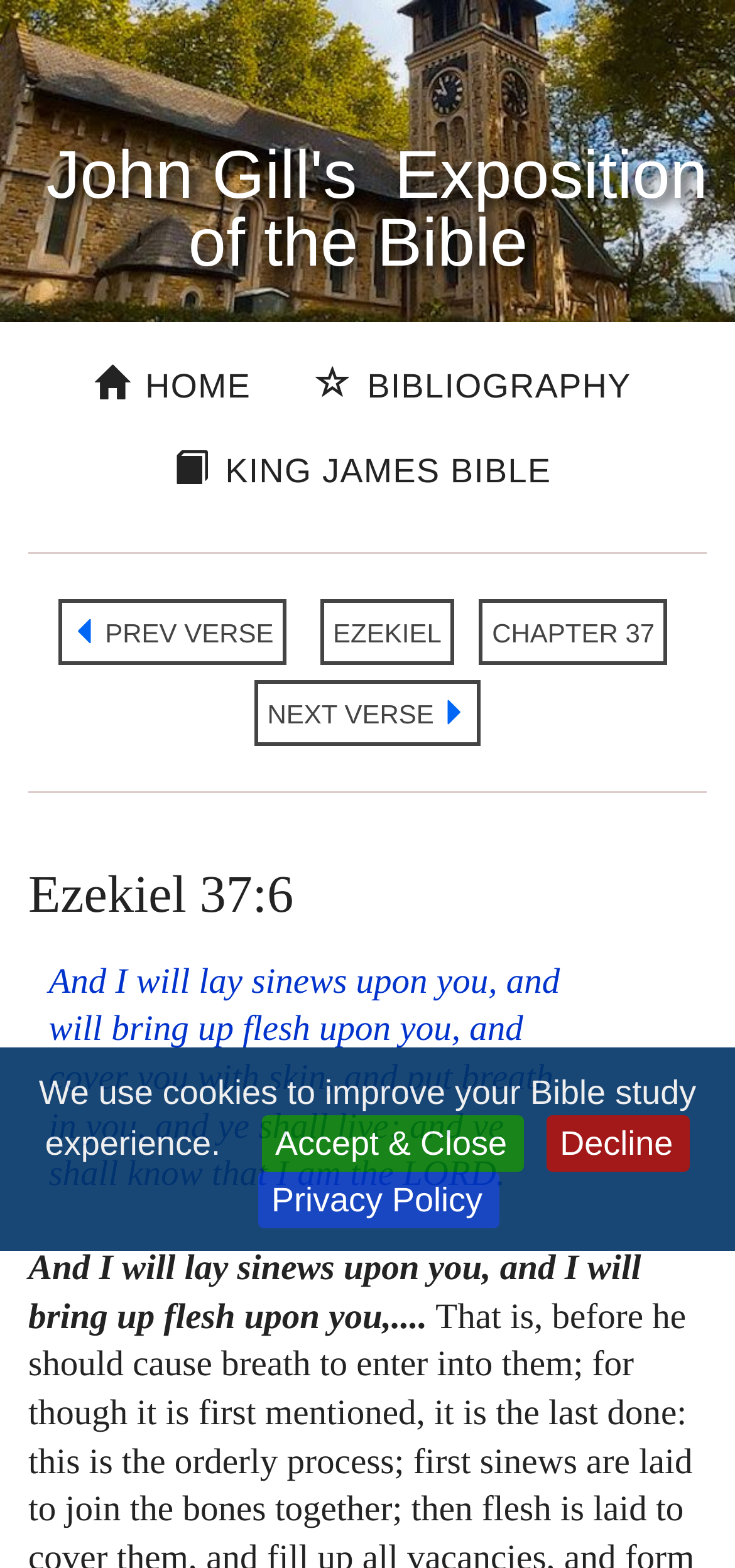Find the bounding box coordinates of the element to click in order to complete this instruction: "go to previous verse". The bounding box coordinates must be four float numbers between 0 and 1, denoted as [left, top, right, bottom].

[0.079, 0.382, 0.39, 0.424]